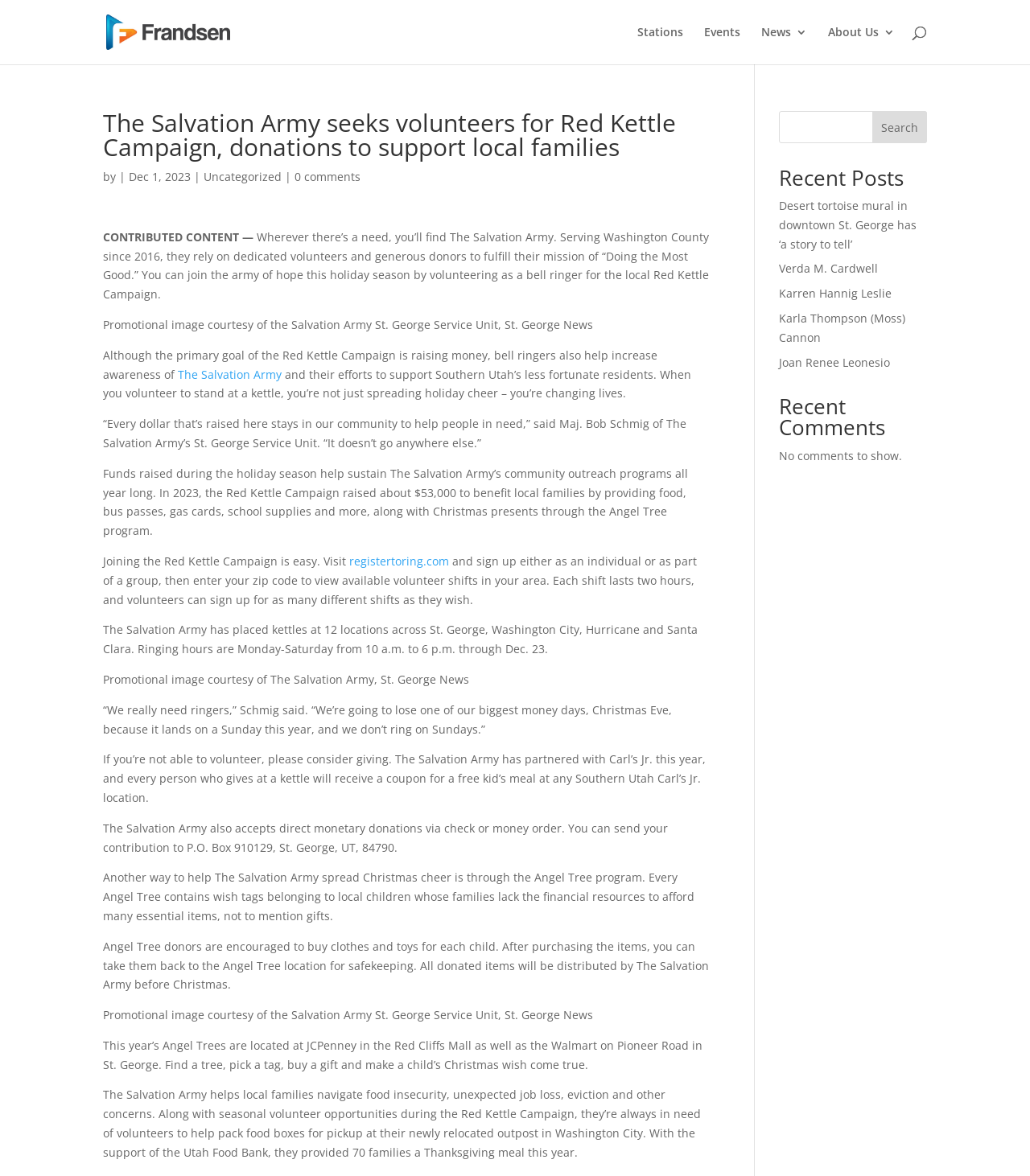Determine the coordinates of the bounding box that should be clicked to complete the instruction: "Search for something". The coordinates should be represented by four float numbers between 0 and 1: [left, top, right, bottom].

[0.1, 0.0, 0.9, 0.001]